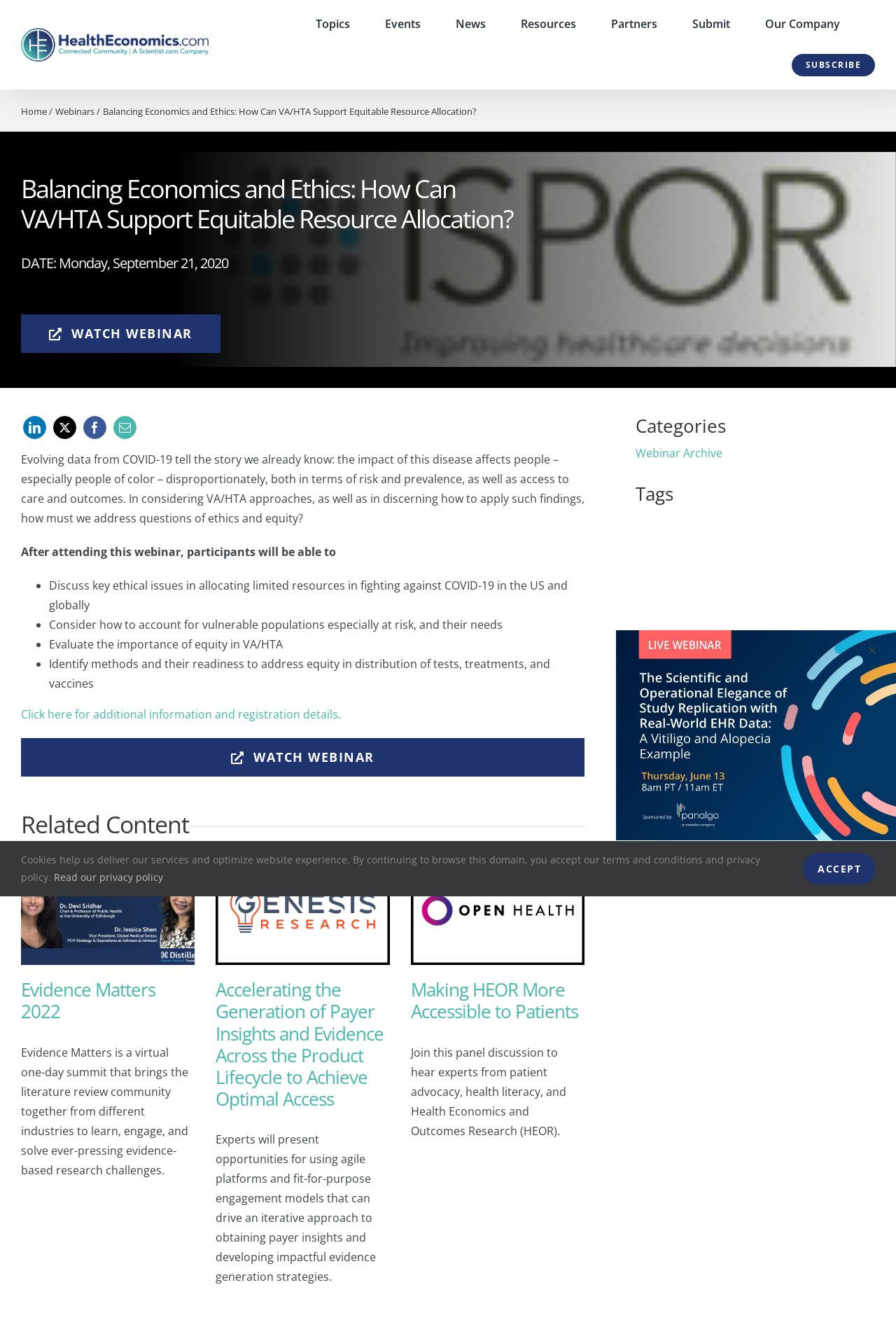Can you find and provide the title of the webpage?

Balancing Economics and Ethics: How Can VA/HTA Support Equitable Resource Allocation?